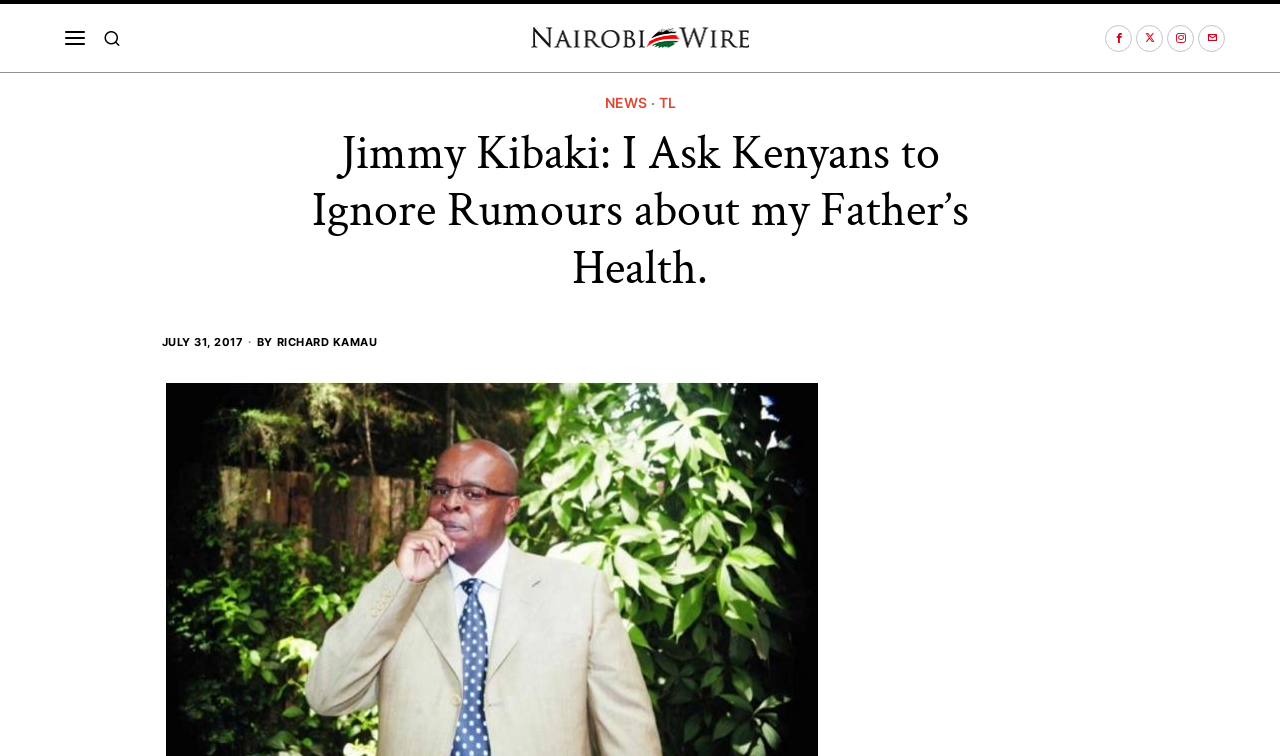Refer to the image and provide an in-depth answer to the question: 
Who is the author of the article?

I found the author's name by looking at the link 'RICHARD KAMAU' which is located below the date and time of the article.